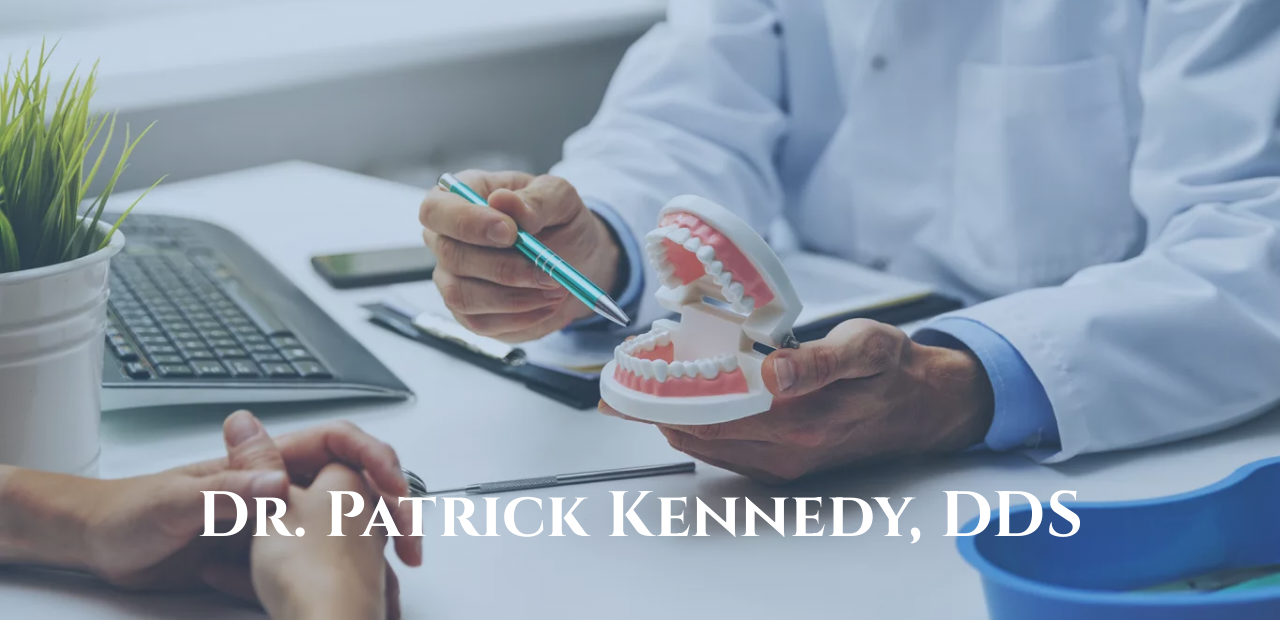Please answer the following question using a single word or phrase: 
What is Dr. Kennedy holding?

dental arch model